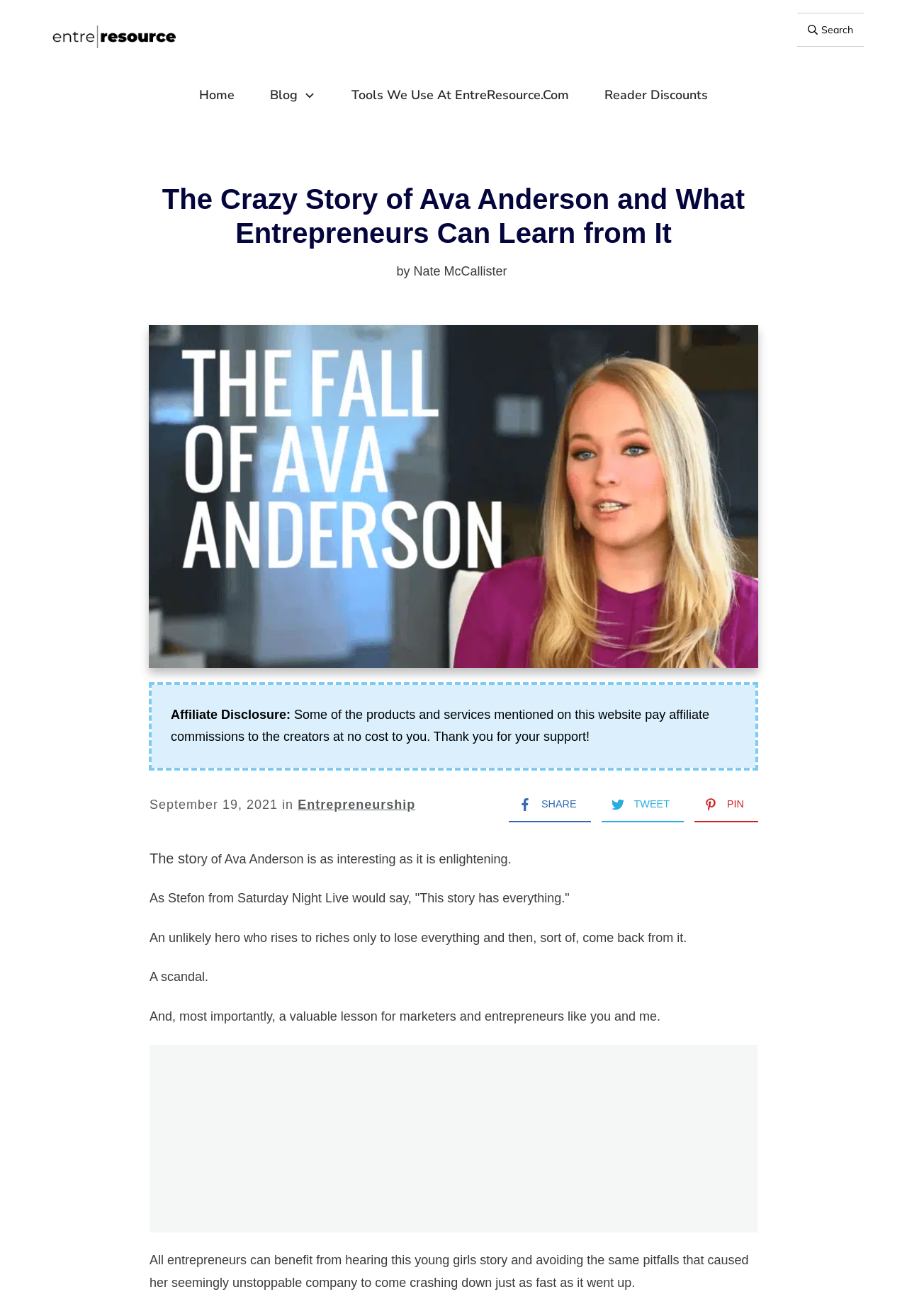Refer to the element description Entrepreneurship and identify the corresponding bounding box in the screenshot. Format the coordinates as (top-left x, top-left y, bottom-right x, bottom-right y) with values in the range of 0 to 1.

[0.328, 0.606, 0.458, 0.617]